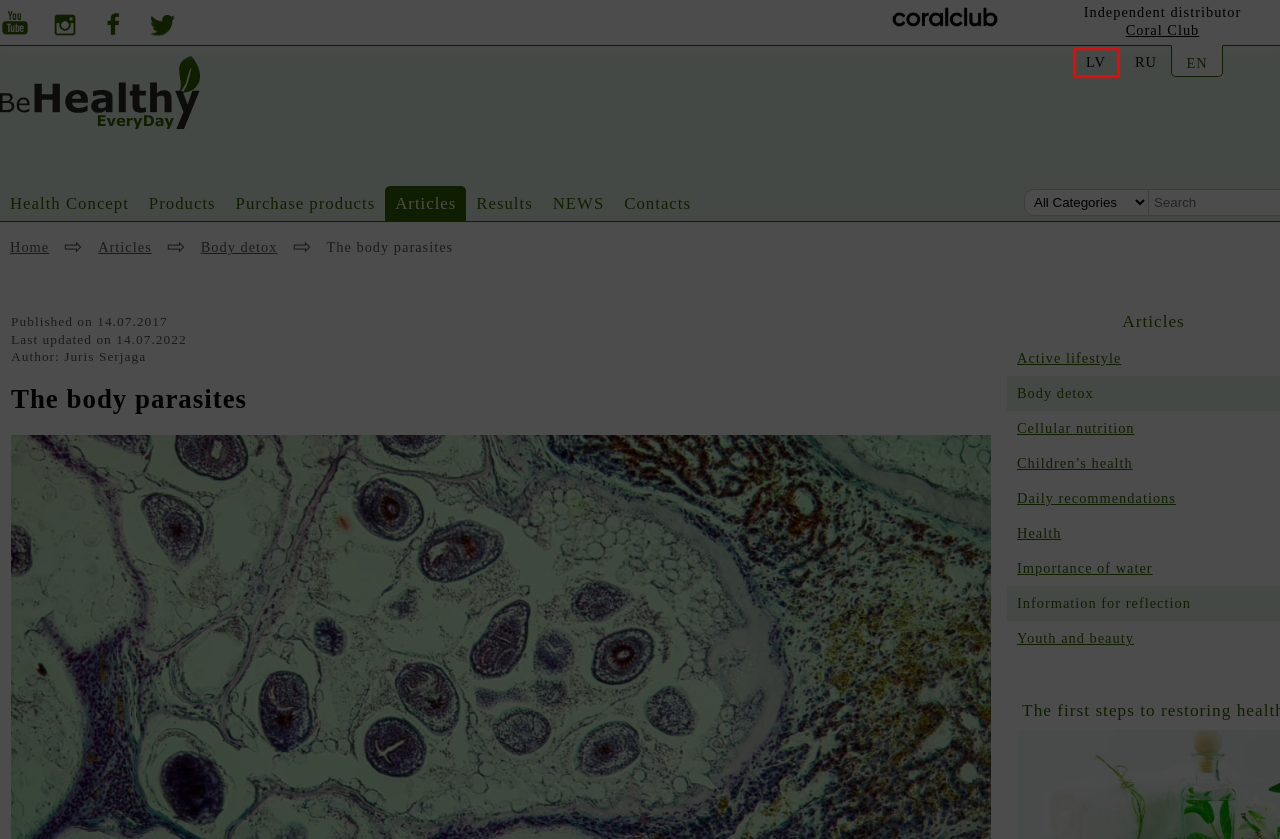Observe the screenshot of a webpage with a red bounding box around an element. Identify the webpage description that best fits the new page after the element inside the bounding box is clicked. The candidates are:
A. Importance of water · BeHealthyEveryDay · Coral Club
B. Health · BeHealthyEveryDay · Coral Club
C. Contacts for consultation · BeHealthyEveryDay · Coral Club
D. Health Concept · BeHealthyEveryDay · Coral Club
E. Organisma parazīti · BeHealthyEveryDay · Coral Club
F. Children's health · BeHealthyEveryDay · Coral Club
G. Coral Club - Official Website for a Healthy Lifestyle
H. Calcium deficiency · BeHealthyEveryDay · Coral Club

E